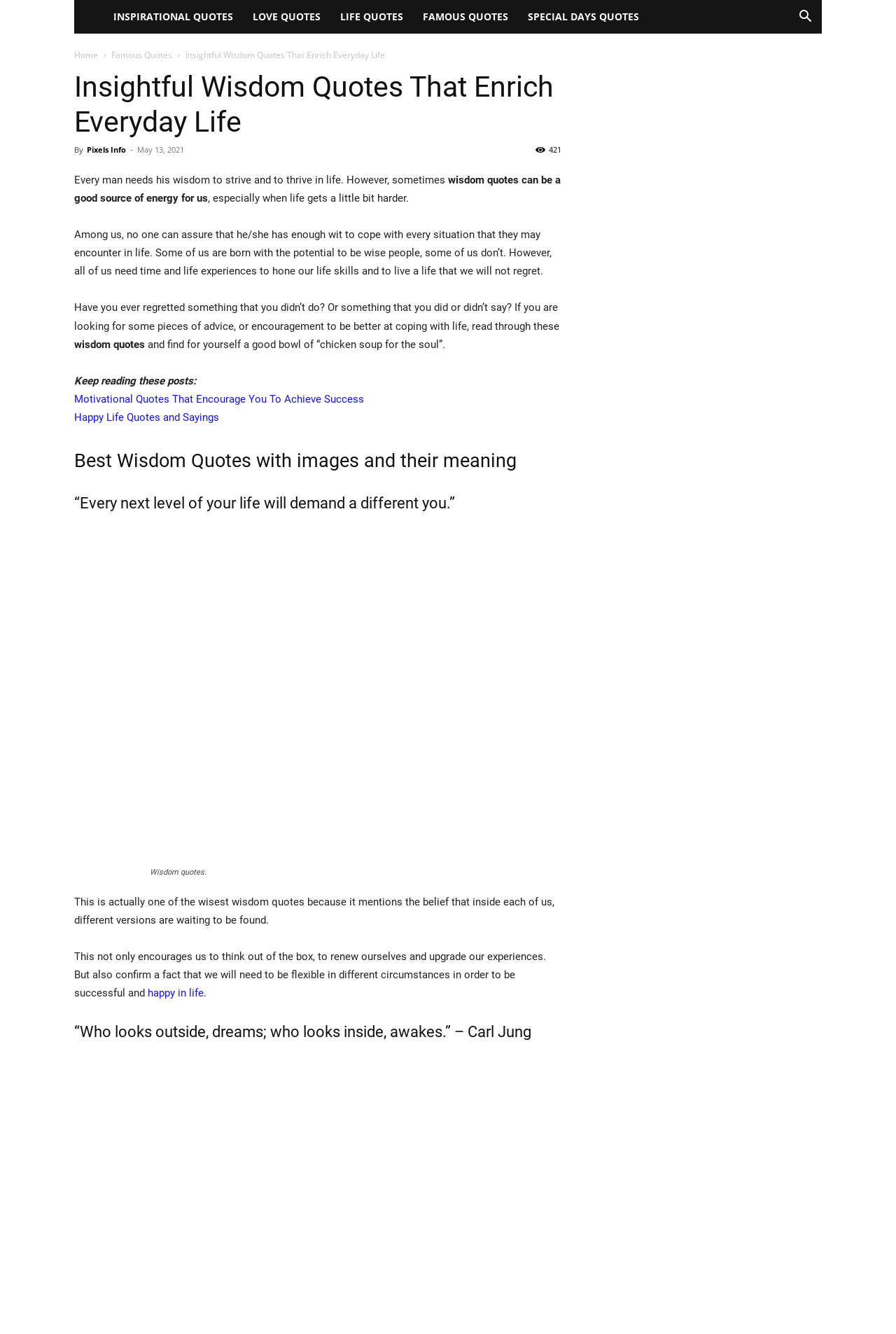How many images are displayed on the webpage?
Using the picture, provide a one-word or short phrase answer.

1